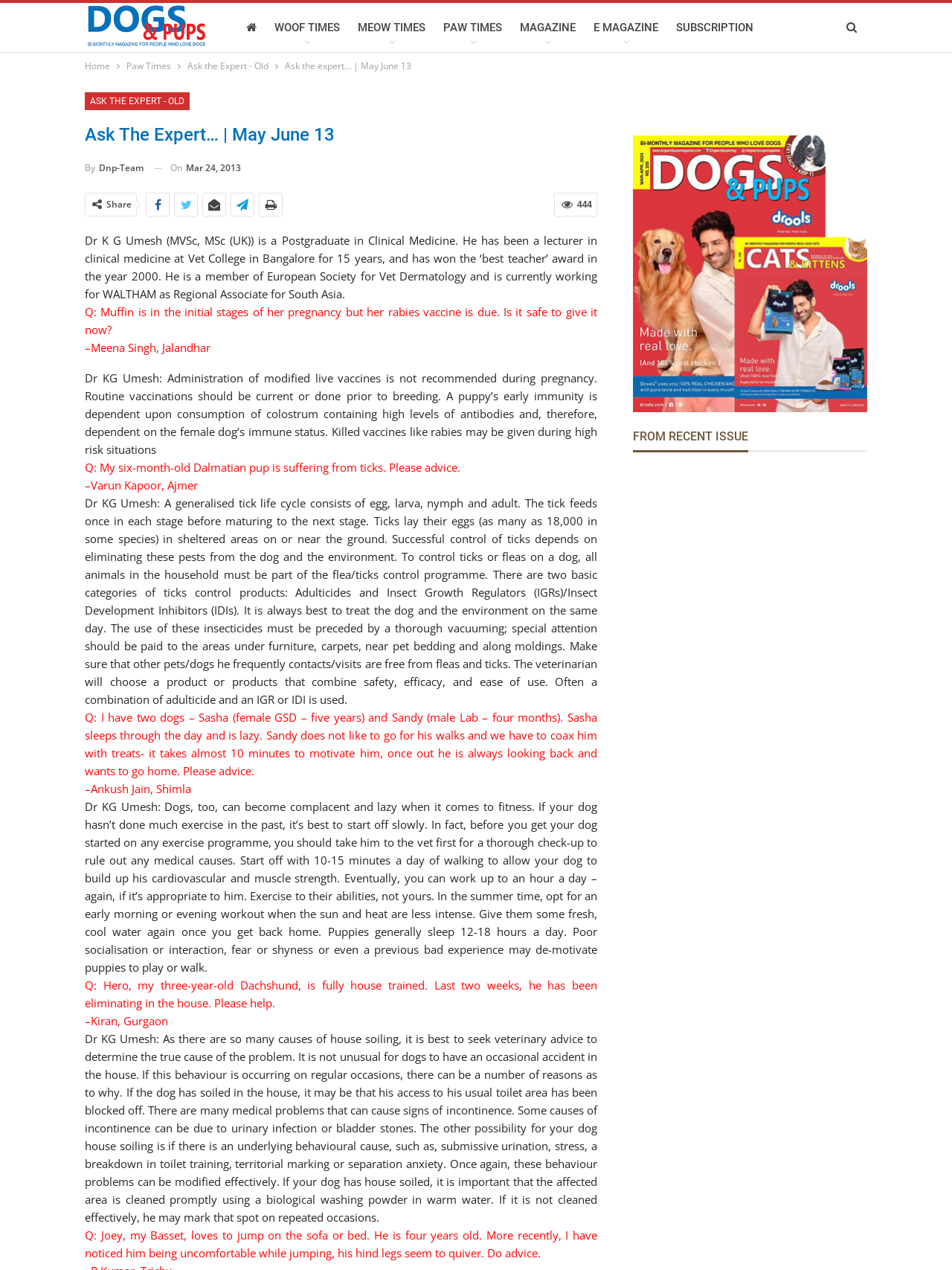What is the topic of the Q&A section?
Provide an in-depth and detailed explanation in response to the question.

The Q&A section on the webpage is focused on pet care, as evident from the questions and answers provided by Dr K G Umesh. The questions are related to dog care, health, and behavior, and the answers provide expert advice on these topics.